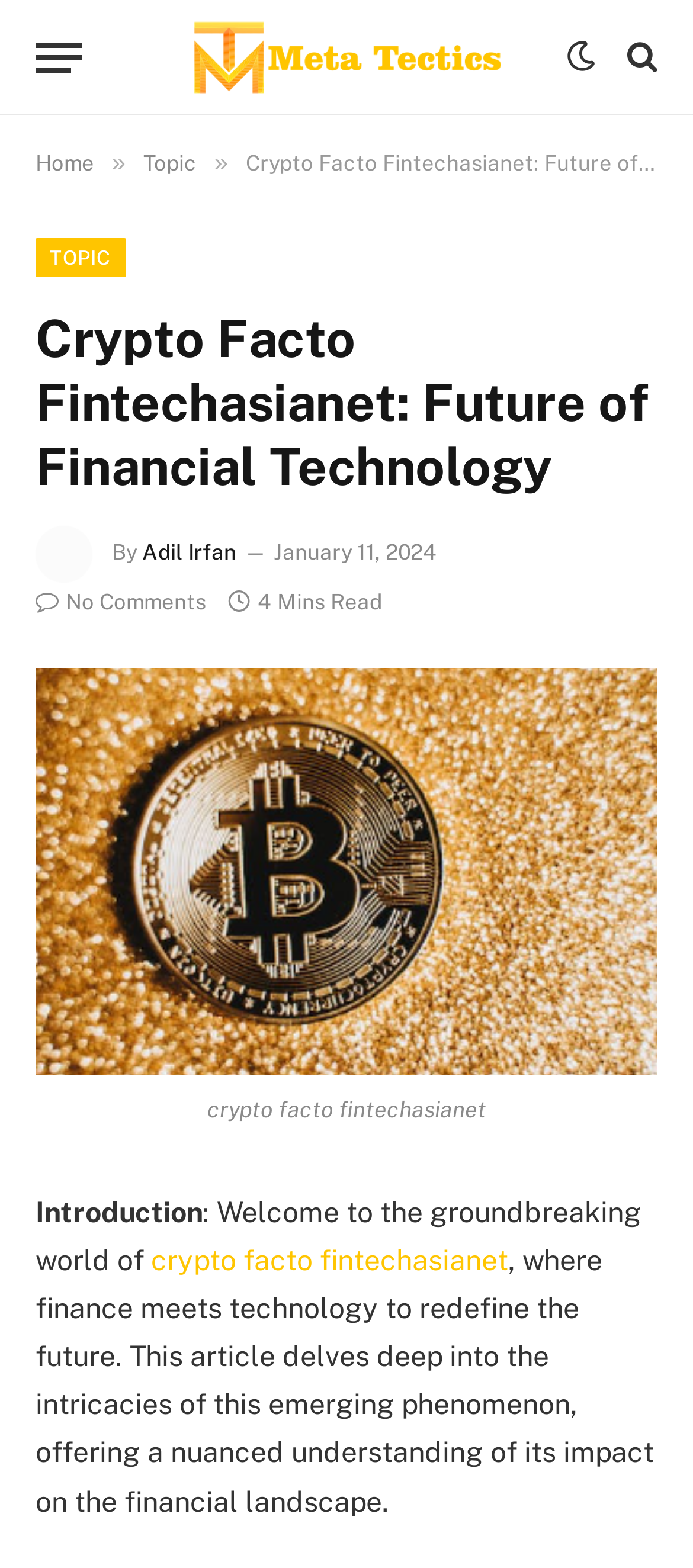What is the topic of the article?
Look at the image and provide a short answer using one word or a phrase.

Crypto Facto Fintechasianet